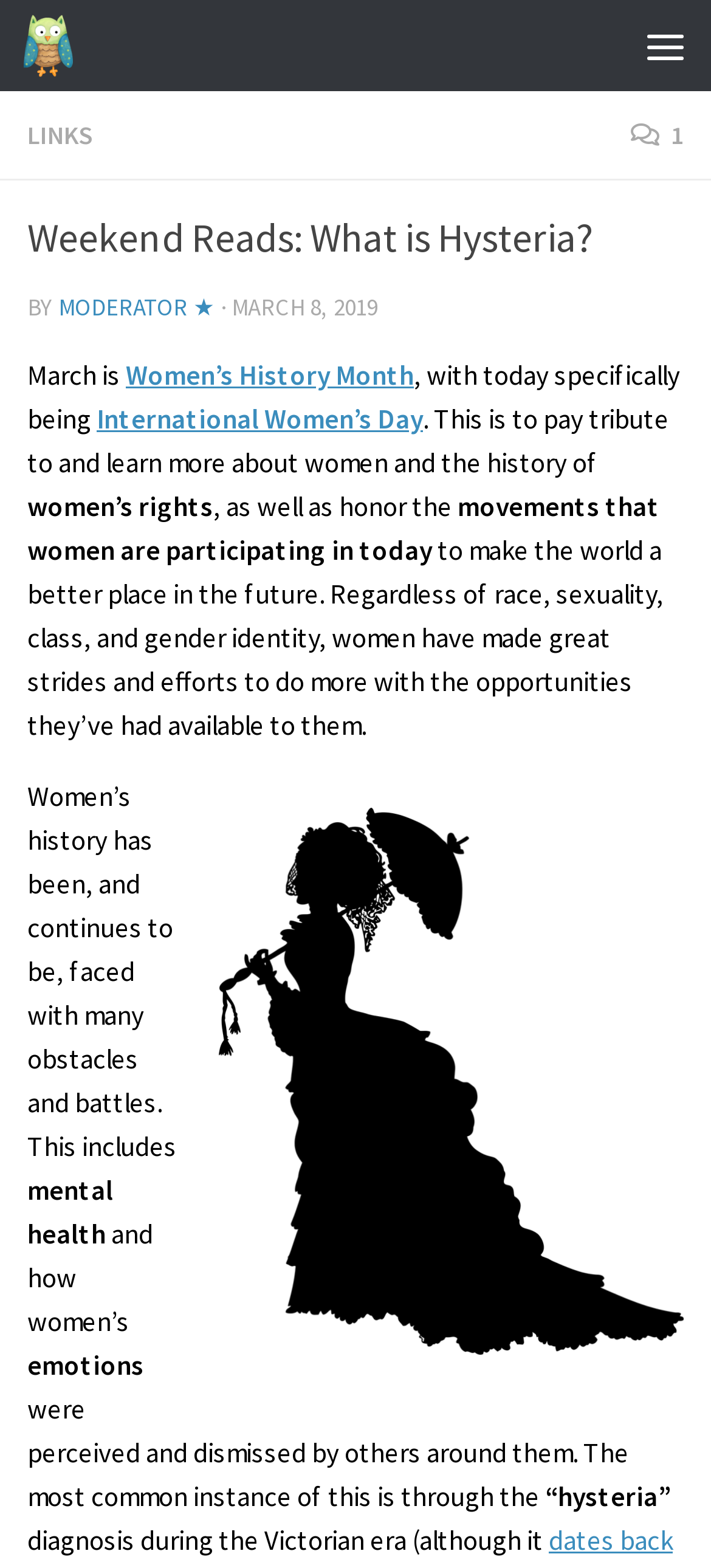Please identify the bounding box coordinates of the region to click in order to complete the task: "Click the 'Skip to content' link". The coordinates must be four float numbers between 0 and 1, specified as [left, top, right, bottom].

[0.01, 0.005, 0.413, 0.062]